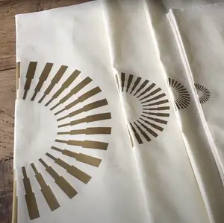Paint a vivid picture with your words by describing the image in detail.

The image showcases a series of elegant, spiral-patterned stickers featuring a design composed of golden symbols arranged in a mesmerizing circular pattern. These stickers are placed on a light-colored surface, accentuating the contrast and visual appeal of the golden details. The circular motif suggests harmony and unity, making it an alluring choice for various uses. This product is part of the "Sleep Sensation YesPower Transformation Product" range, which aims to enhance well-being and mindfulness. The stickers are aptly named to reflect the positive vibrations they are believed to emit, contributing to an uplifting ambiance in any space.